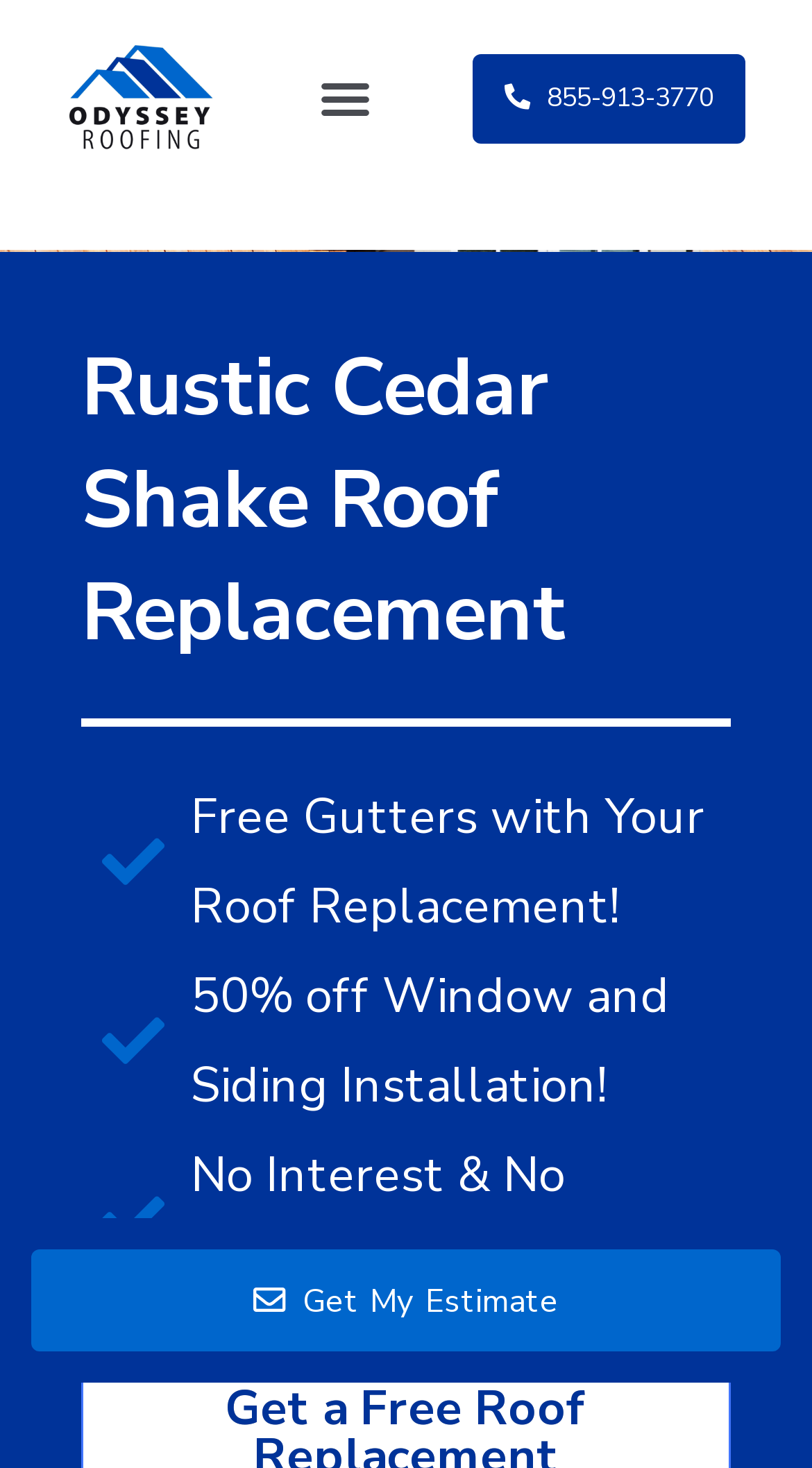Identify the bounding box for the described UI element. Provide the coordinates in (top-left x, top-left y, bottom-right x, bottom-right y) format with values ranging from 0 to 1: Get My Estimate

[0.038, 0.85, 0.962, 0.921]